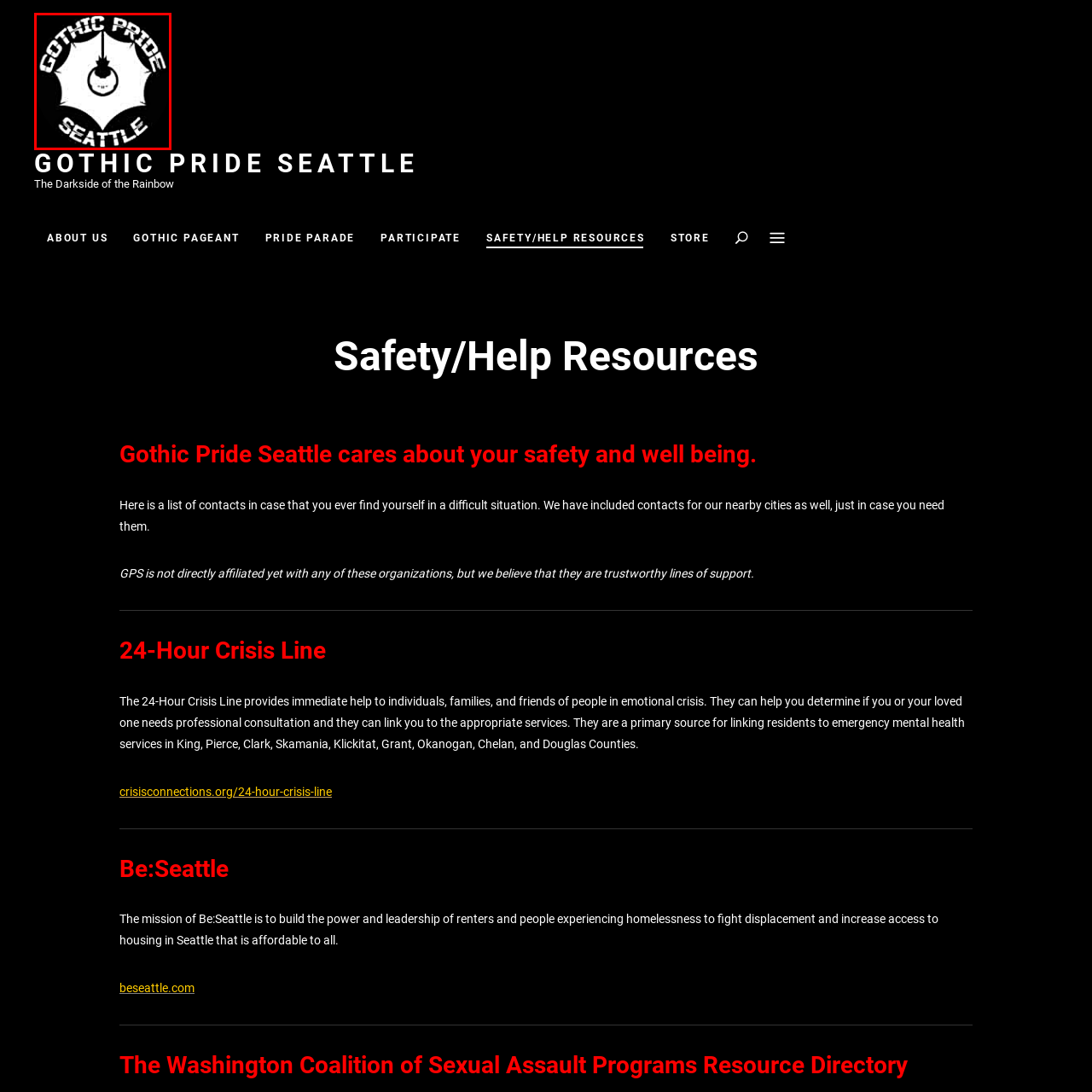Illustrate the image within the red boundary with a detailed caption.

The image features the logo of "Gothic Pride Seattle," prominently displayed with a striking design that combines gothic elements with a modern aesthetic. The logo features a spiderweb motif with a stylized spider at its center, representing themes of community, resilience, and pride within the gothic culture. The text "GOTHIC PRIDE" arches above the web in bold, uppercase letters, while "SEATTLE" is positioned neatly below, emphasizing the local connection of this initiative. This logo serves as an emblematic representation of the organization's commitment to fostering a supportive environment for the gothic community in Seattle.